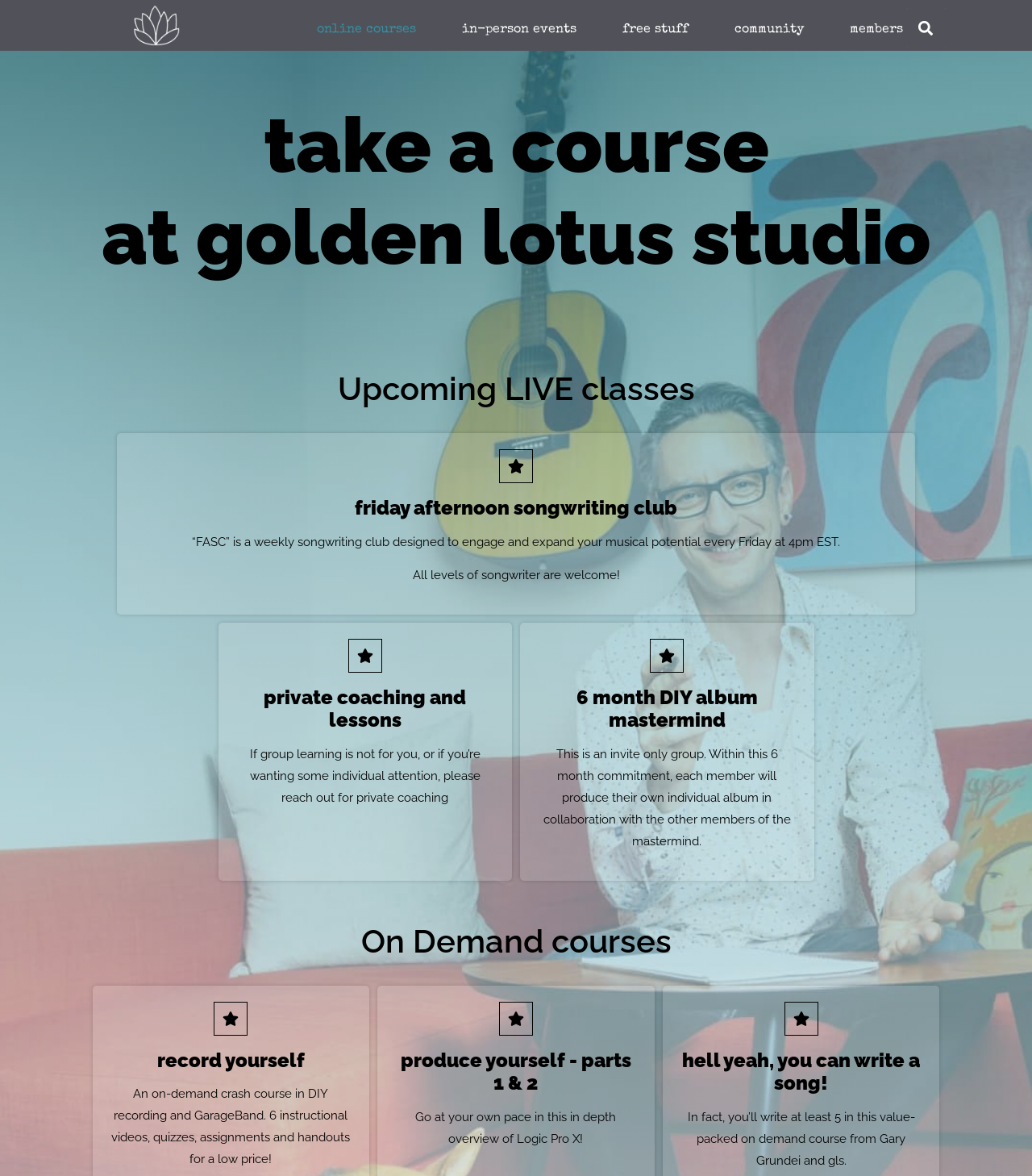What is the purpose of the 'Private Coaching and Lessons'?
Look at the screenshot and provide an in-depth answer.

The 'Private Coaching and Lessons' section suggests that if group learning is not suitable for someone, or if they want individual attention, they can reach out for private coaching. This implies that the purpose of private coaching and lessons is to provide individual attention to those who need it.